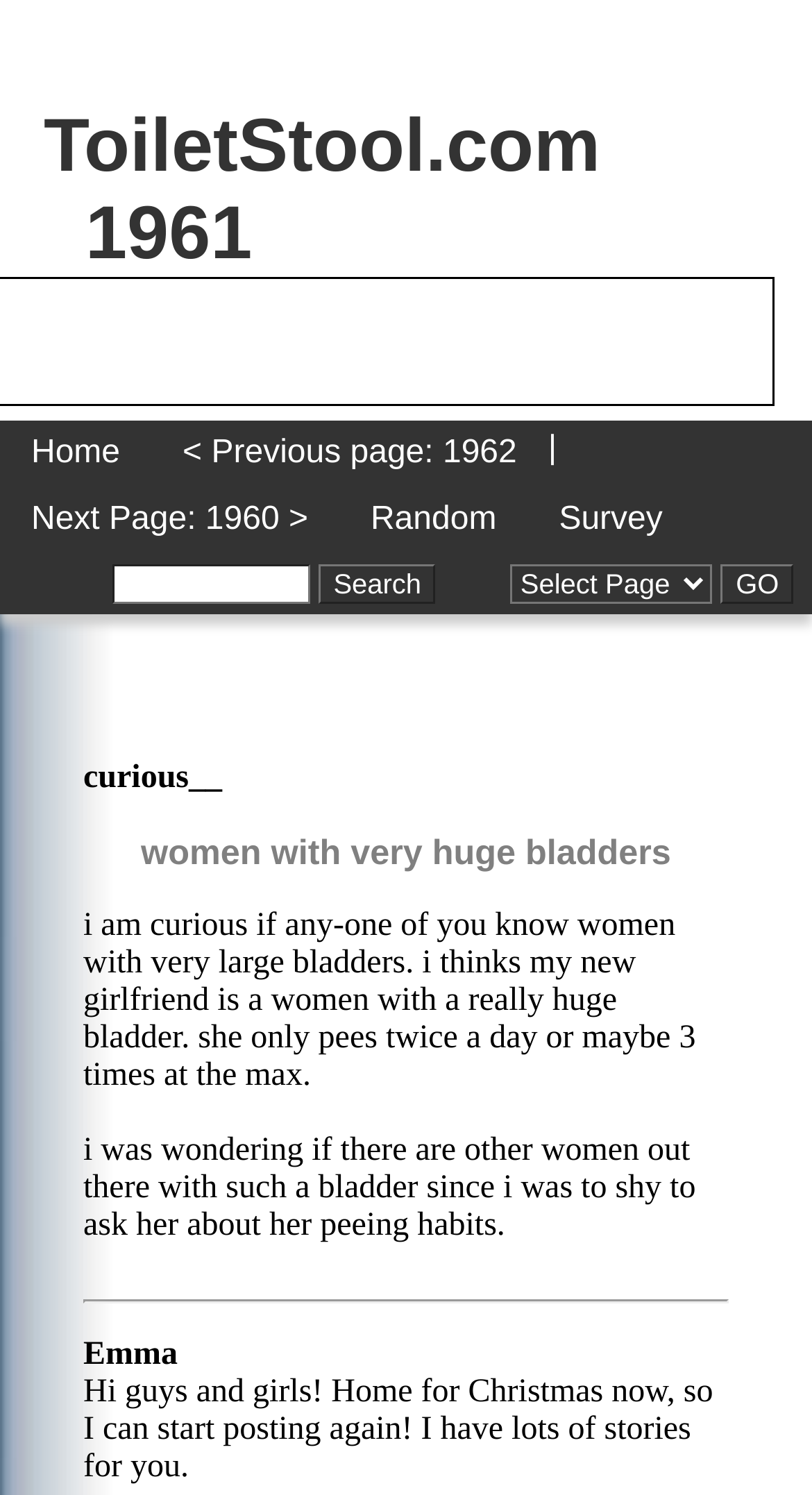What can users do on the 'Next Page: 1960' link?
Using the image, answer in one word or phrase.

Go to the next page